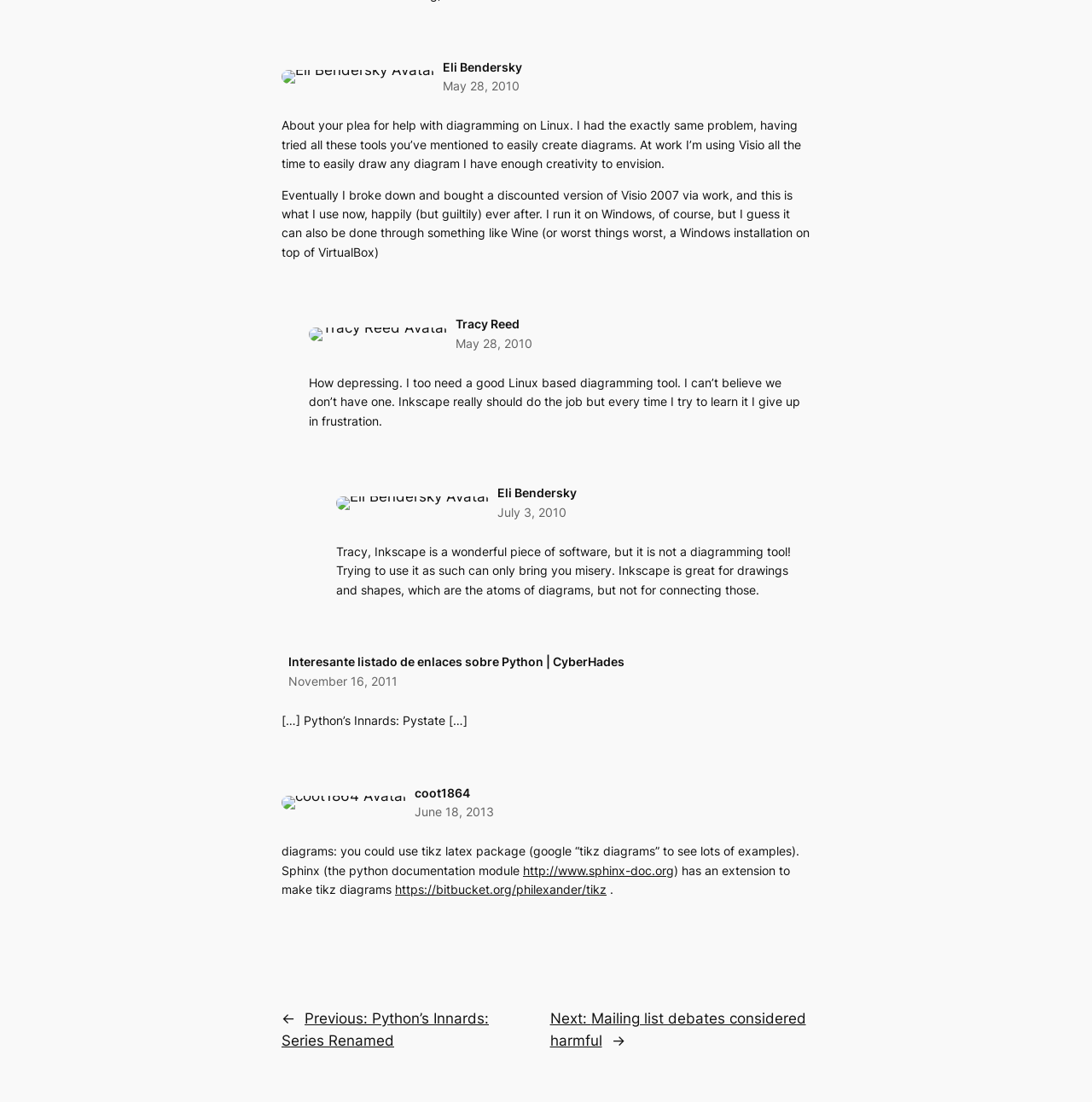What is the name of the Python documentation module mentioned?
Based on the screenshot, provide a one-word or short-phrase response.

Sphinx